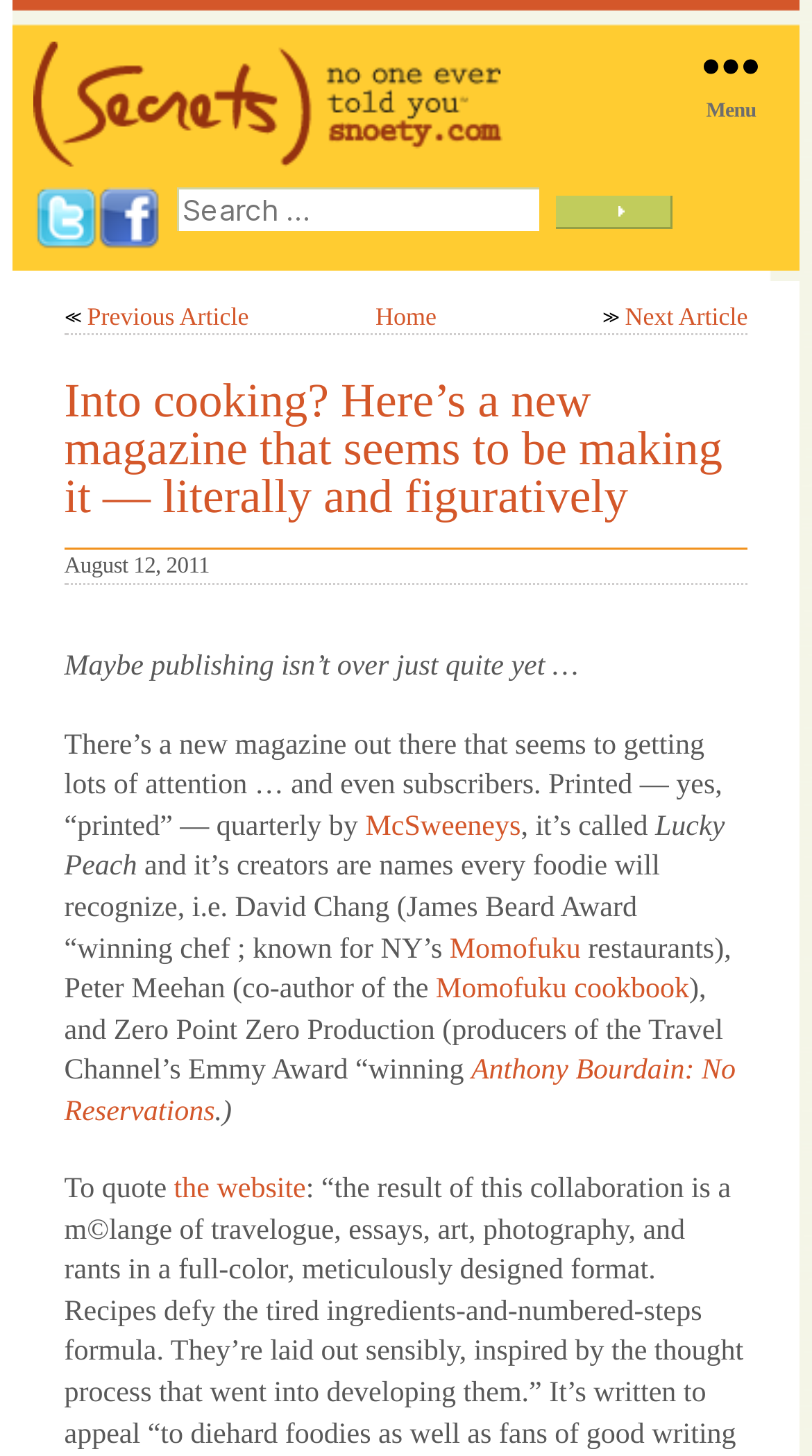Please specify the bounding box coordinates of the clickable region to carry out the following instruction: "Click on the SNOETY link". The coordinates should be four float numbers between 0 and 1, in the format [left, top, right, bottom].

[0.041, 0.029, 0.636, 0.114]